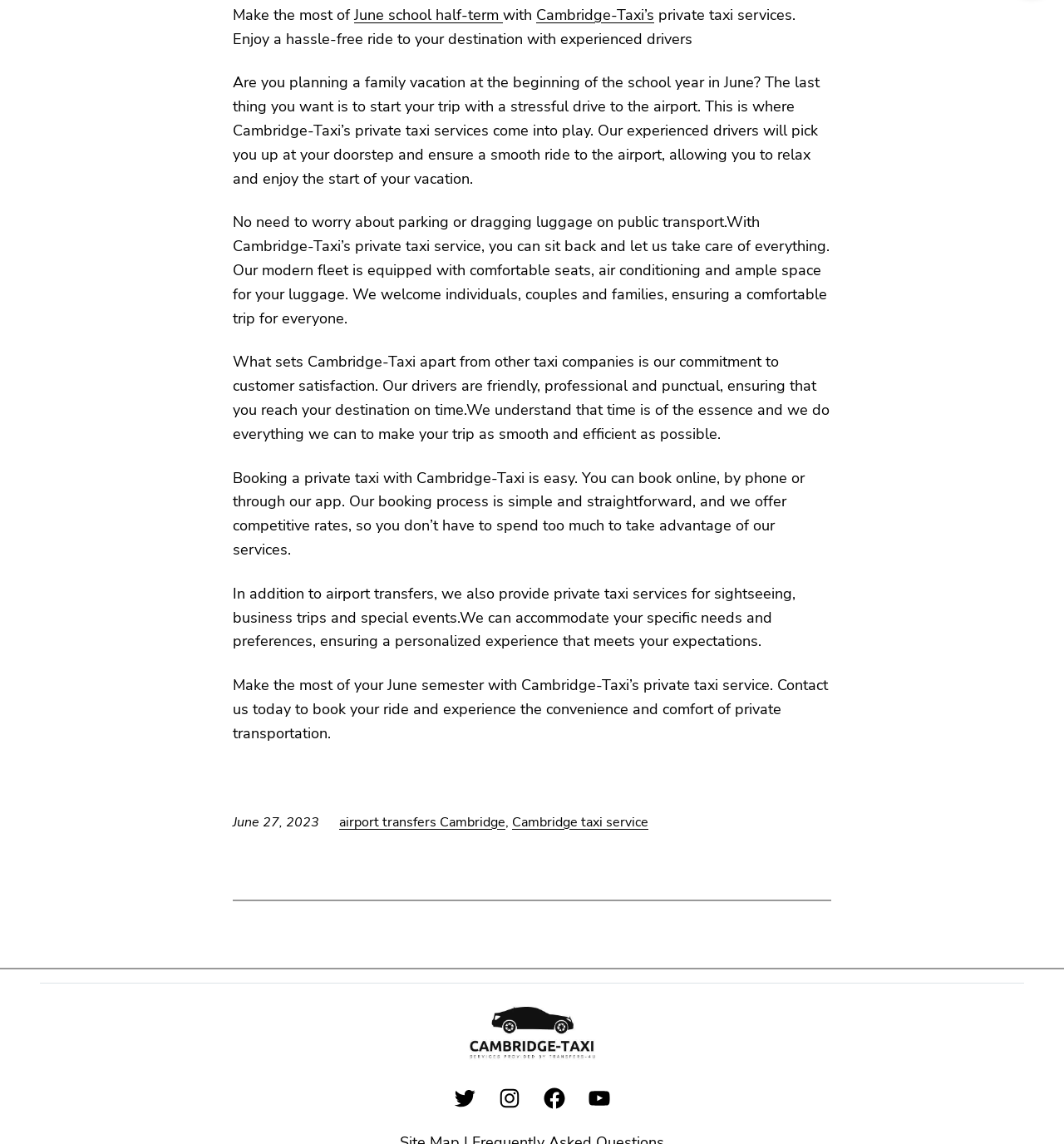Determine the bounding box of the UI component based on this description: "June school half-term". The bounding box coordinates should be four float values between 0 and 1, i.e., [left, top, right, bottom].

[0.333, 0.004, 0.473, 0.022]